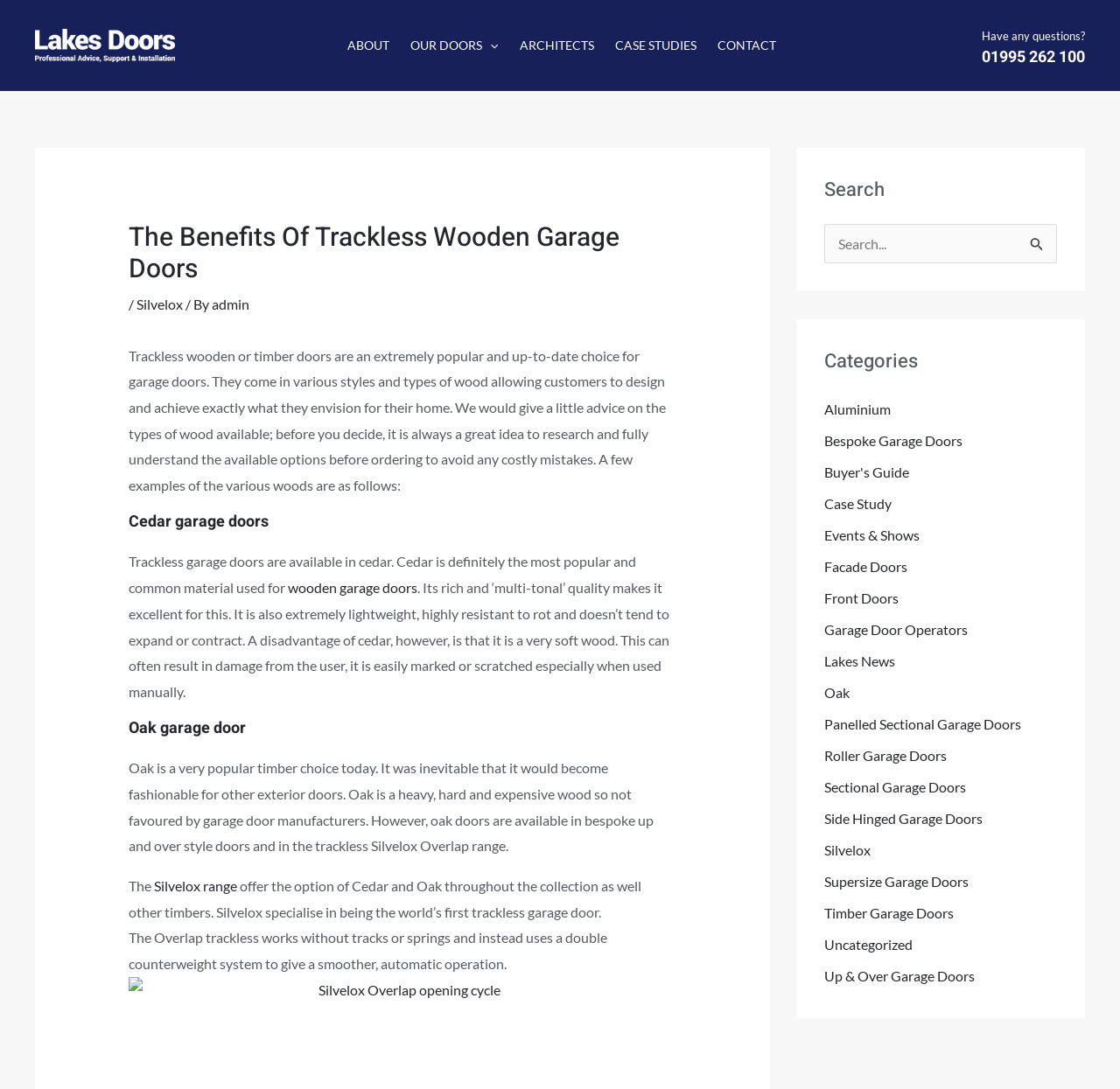Using the format (top-left x, top-left y, bottom-right x, bottom-right y), provide the bounding box coordinates for the described UI element. All values should be floating point numbers between 0 and 1: Up & Over Garage Doors

[0.736, 0.888, 0.87, 0.904]